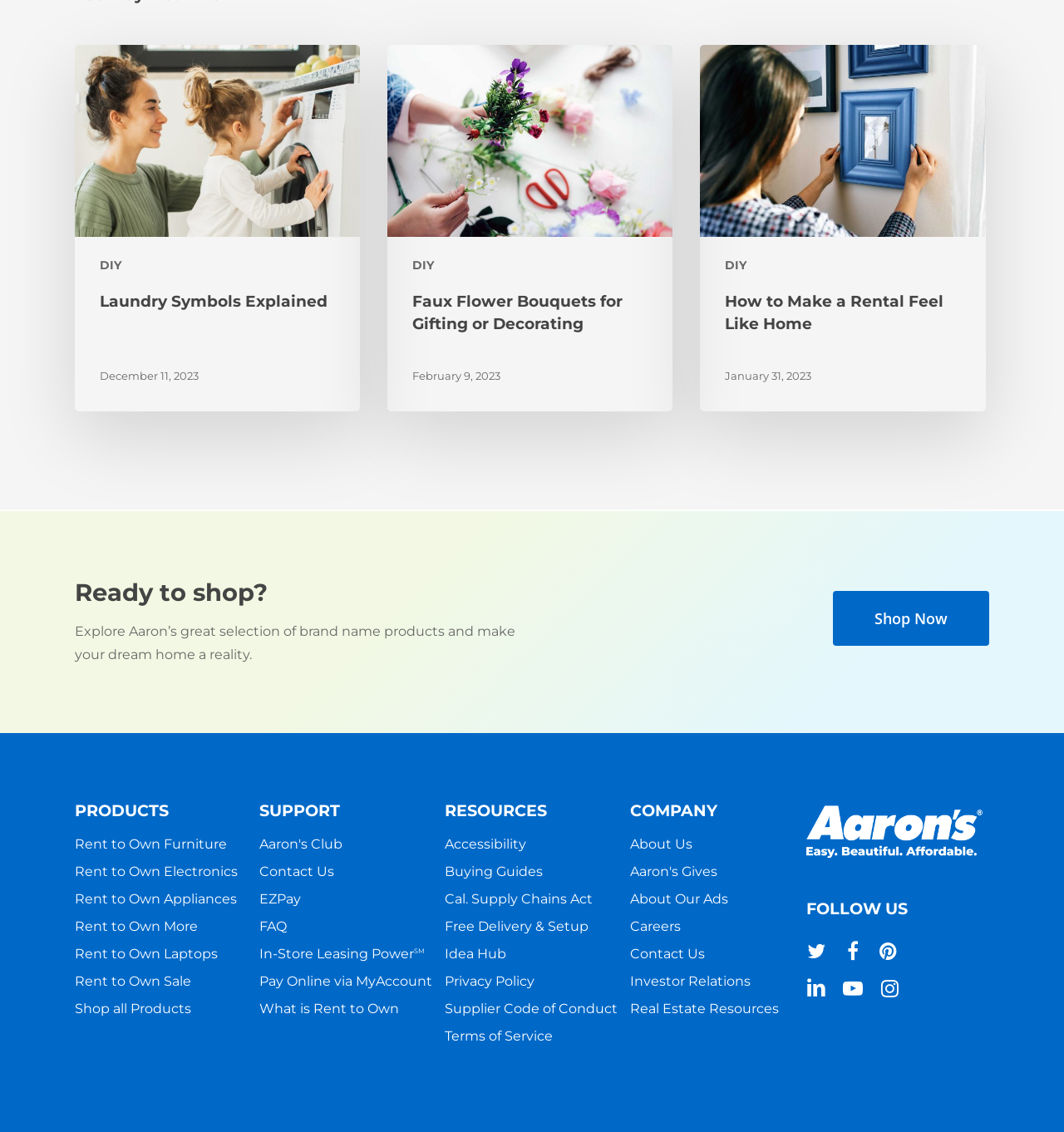Please provide the bounding box coordinates for the UI element as described: "parent_node: DIY aria-label="Laundry Symbols Explained"". The coordinates must be four floats between 0 and 1, represented as [left, top, right, bottom].

[0.07, 0.04, 0.338, 0.364]